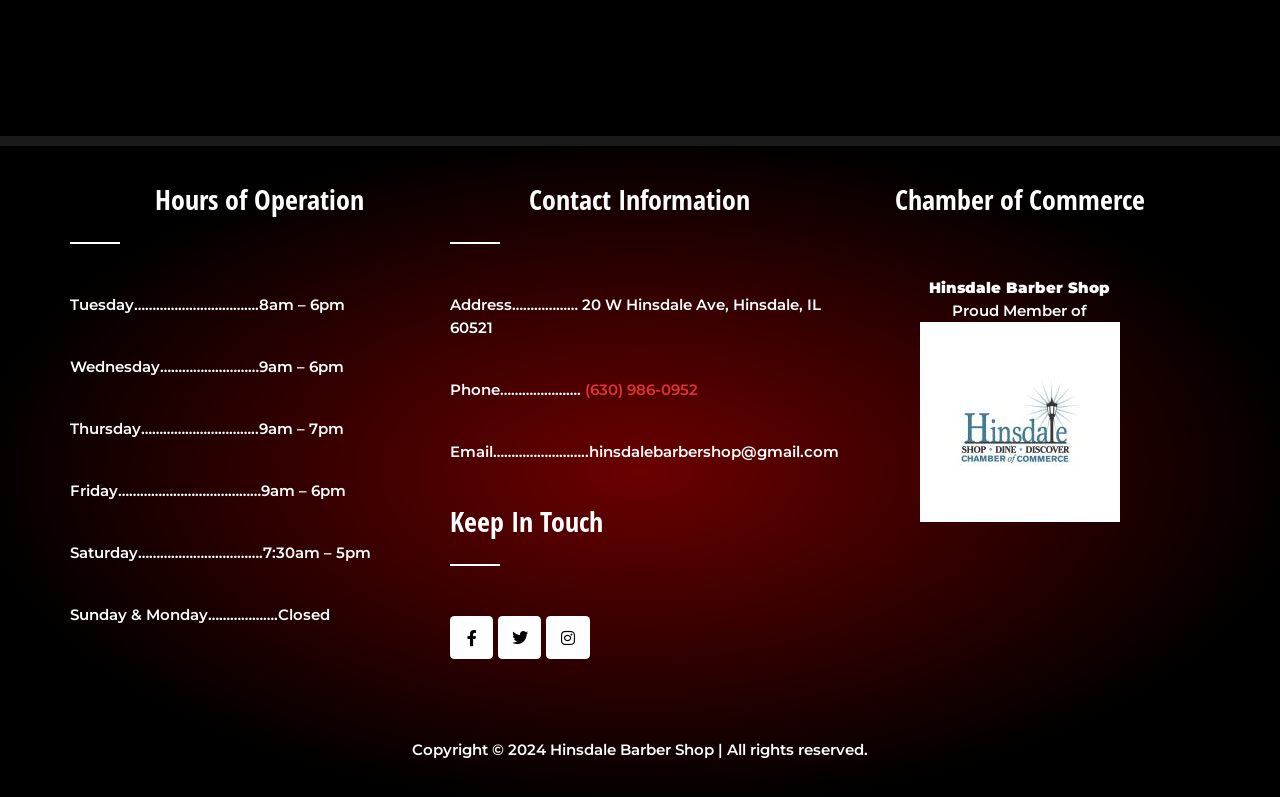What is the phone number of the barber shop?
Use the image to answer the question with a single word or phrase.

(630) 986-0952